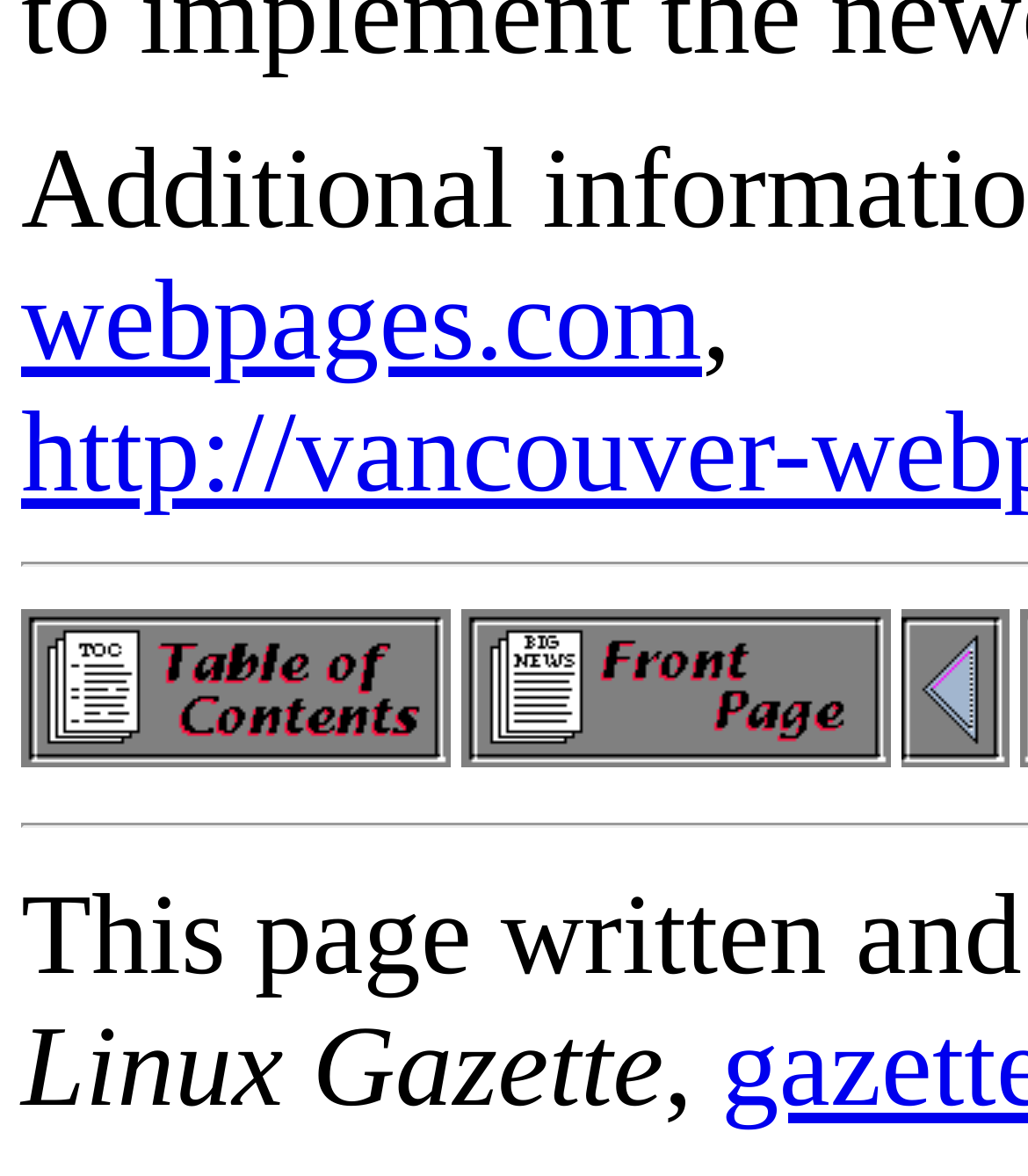Answer this question using a single word or a brief phrase:
What punctuation mark is used to separate 'Linux Gazette' and the following text?

,